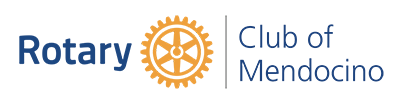What symbol represents service and community?
Examine the image and give a concise answer in one word or a short phrase.

gear